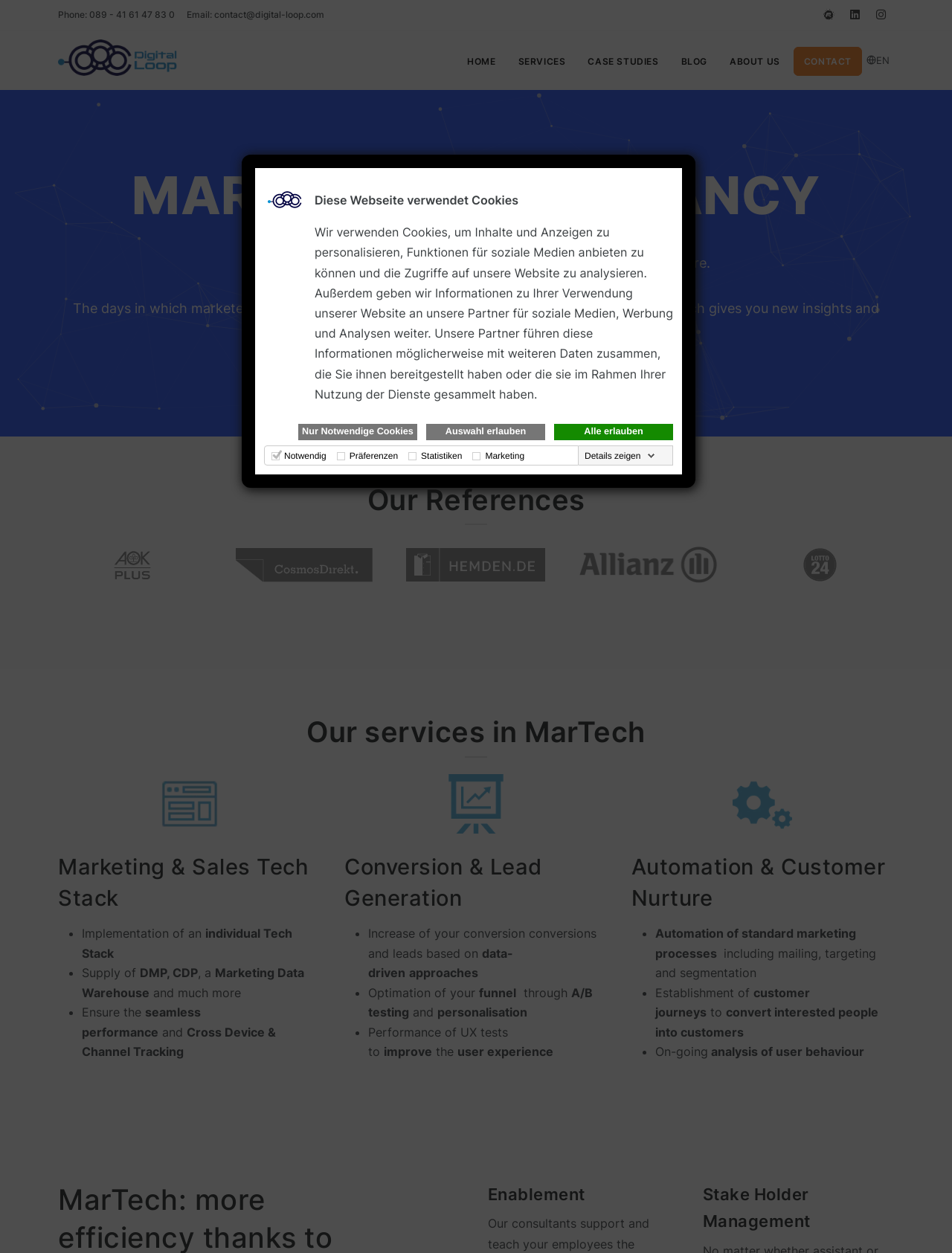Produce an extensive caption that describes everything on the webpage.

This webpage is about a MarTech agency and consulting firm called Digital Loop. At the top, there is a logo and a navigation menu with links to different sections of the website, including Home, Services, Case Studies, Blog, About Us, and Contact. Below the navigation menu, there is a section with a heading "MARTECH CONSULTANCY" and a brief description of the importance of data-driven marketing.

The page then showcases the agency's references, featuring logos of well-known companies such as AOK Plus, CosmosDirekt, Hemden, Allianz, and Lotto 24. 

Next, there is a section highlighting the agency's services in MarTech, including Marketing & Sales Tech Stack, Conversion & Lead Generation, and A/B Testing. Each of these sections has a brief description and a list of bullet points outlining the specific services offered.

Throughout the page, there are various images and icons, including a presentation icon and a card icon, which add visual interest and break up the text. At the bottom of the page, there are links to the agency's social media profiles and a phone number and email address for contact.

In the top-right corner, there is a language selection option with "EN" currently selected. Additionally, there is a cookie notification dialog at the top of the page, which informs users about the website's use of cookies and provides options to manage cookie preferences.